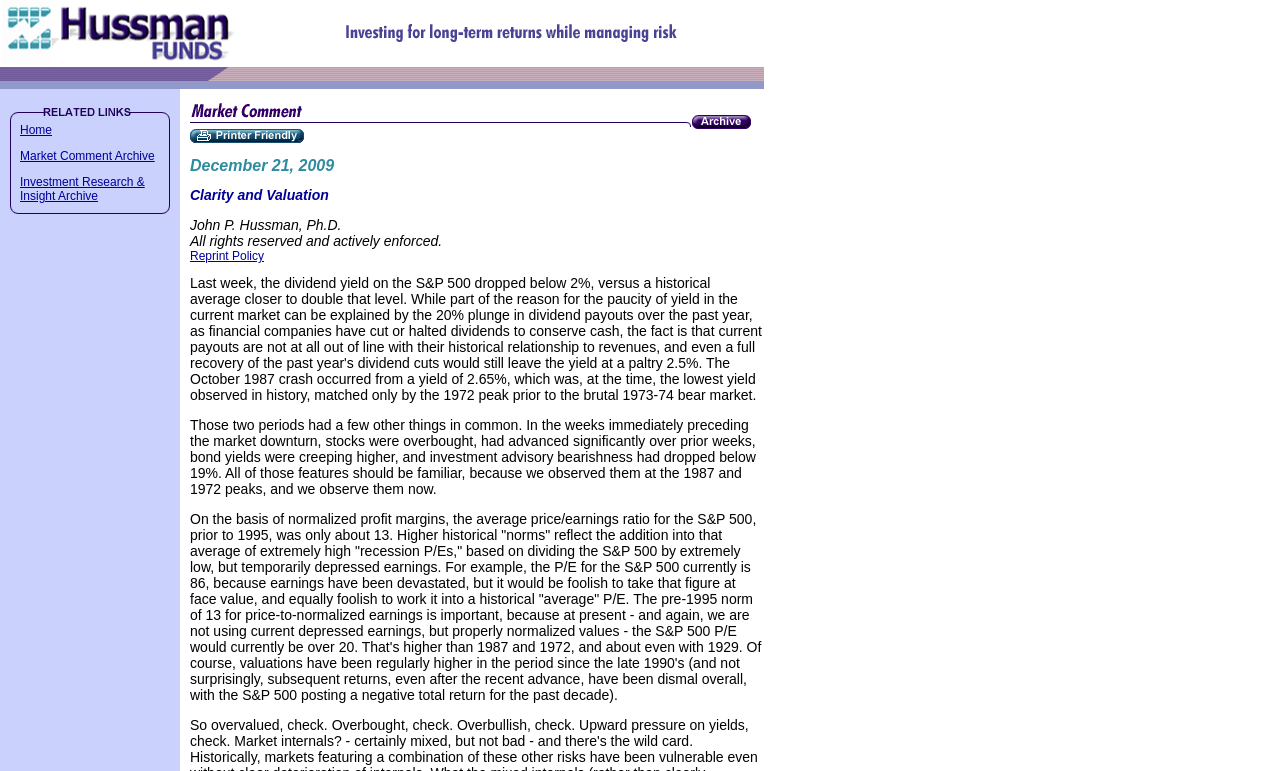Provide a thorough and detailed response to the question by examining the image: 
What is the name of the fund?

I found the answer by looking at the webpage content, specifically the top section that appears to be the logo or header of the webpage, where it says 'Hussman Funds'.